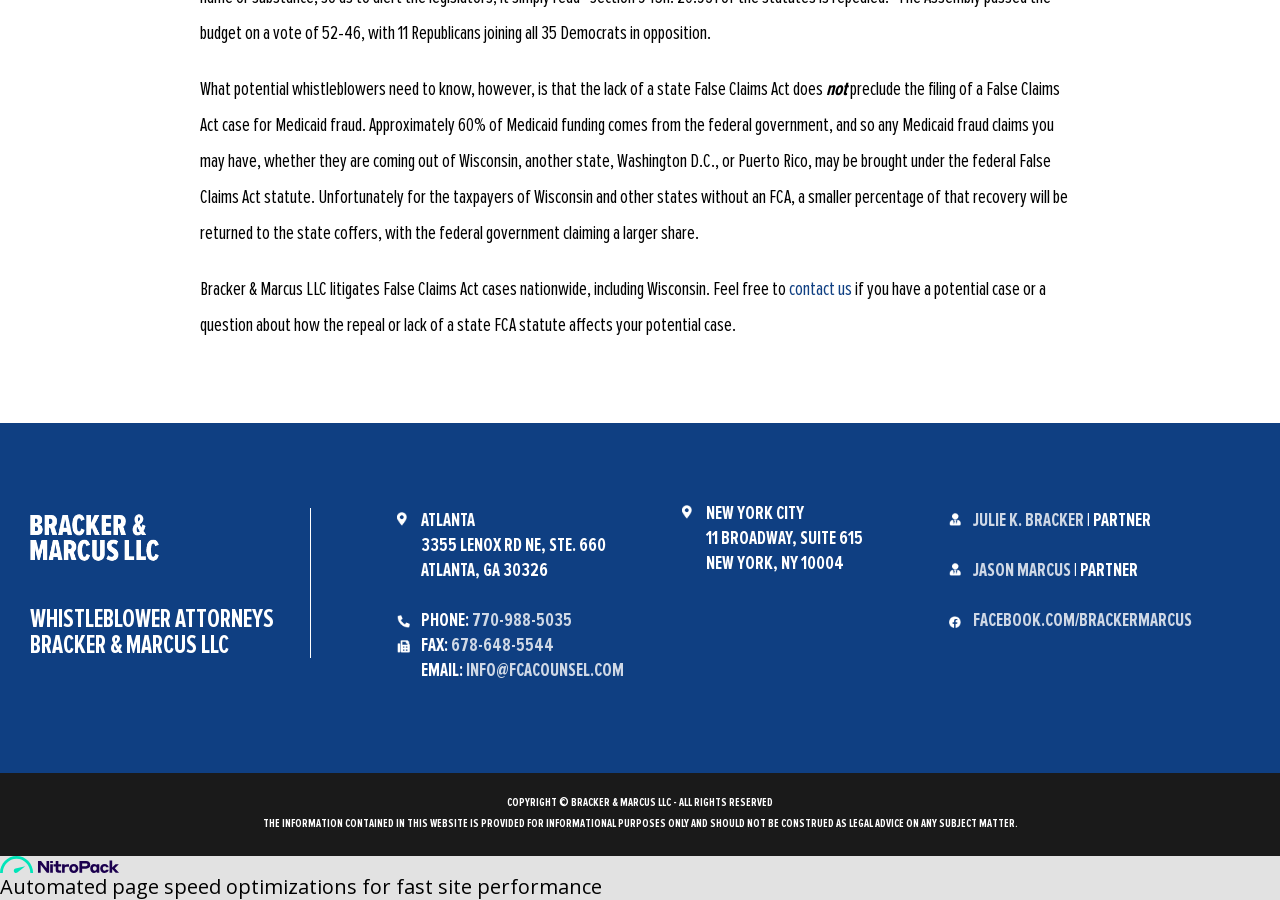Mark the bounding box of the element that matches the following description: "770-988-5035".

[0.369, 0.679, 0.447, 0.7]